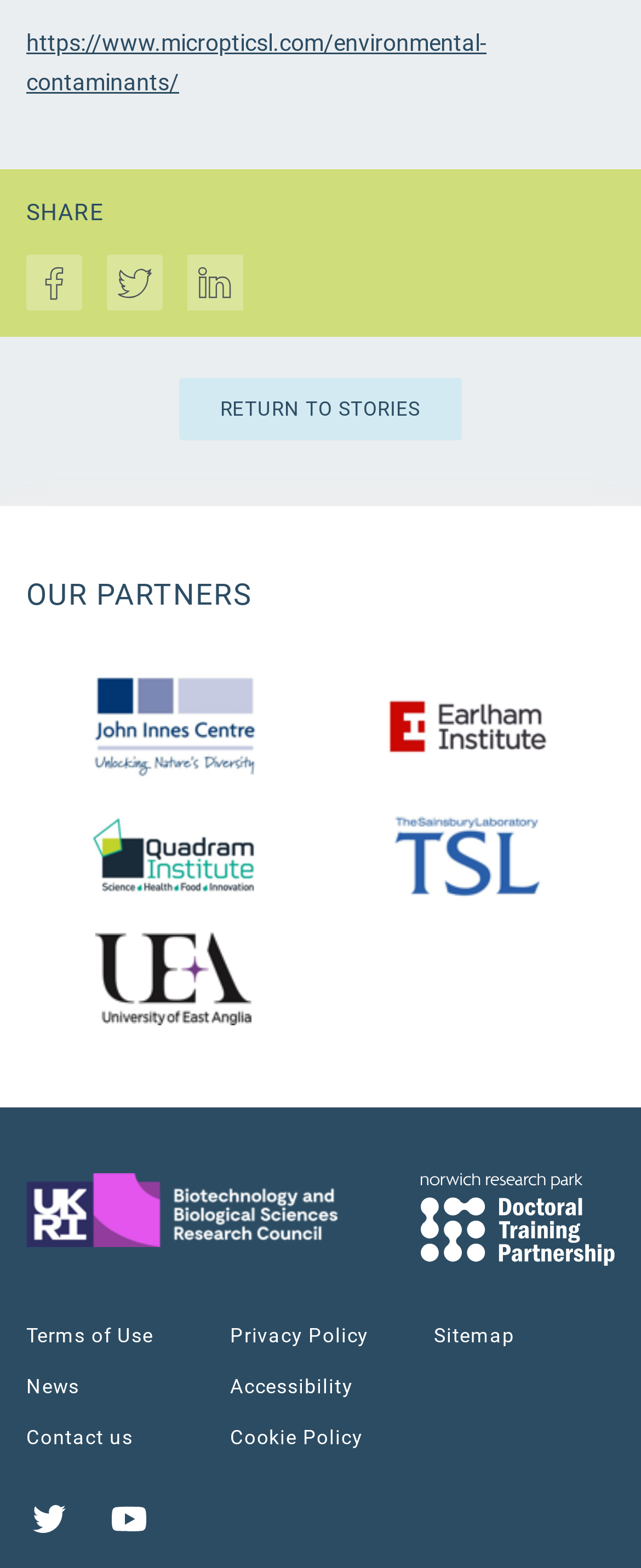Please indicate the bounding box coordinates of the element's region to be clicked to achieve the instruction: "Click on SHARE". Provide the coordinates as four float numbers between 0 and 1, i.e., [left, top, right, bottom].

[0.041, 0.125, 0.959, 0.147]